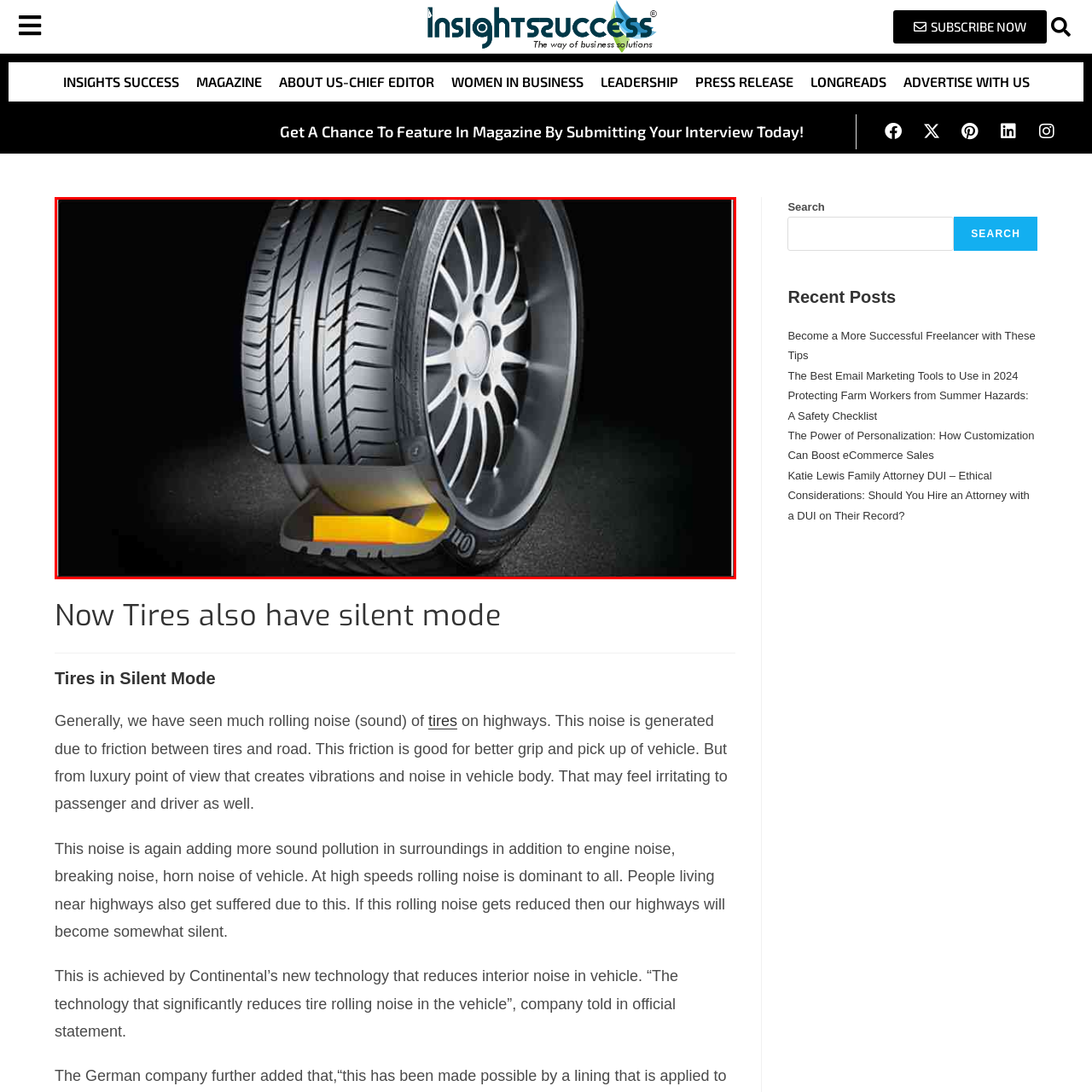Generate a comprehensive caption for the image section marked by the red box.

The image showcases a detailed cross-section of a modern tire, designed with advanced technology to minimize rolling noise while enhancing performance. The tire features a sleek multi-spoke alloy wheel, emphasized by its polished metallic finish. Integral to its design is the unique inner structure, depicted in vibrant yellow, which contributes to its silent mode capabilities. This innovative engineering aims to improve ride comfort by reducing road noise and vibrations, particularly beneficial for luxury vehicles. The dark, unobtrusive background highlights the tire's intricate tread patterns and sleek design, underscoring its suitability for high-performance applications. This visual encapsulates the ongoing advancements in tire technology, particularly in the context of enhancing driving experiences by addressing sound pollution in vehicle operation.